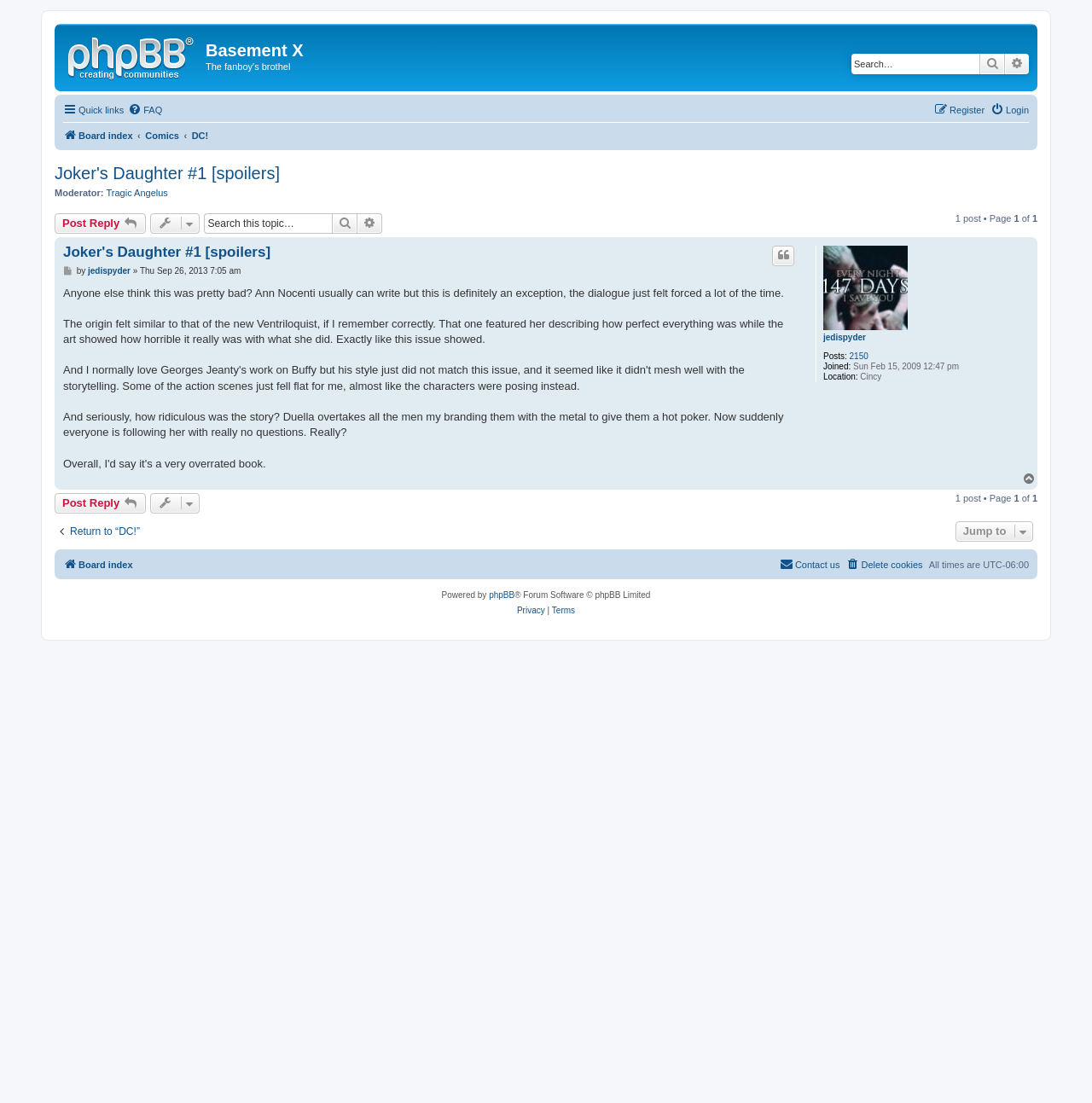Refer to the element description parent_node: Basement X title="Board index" and identify the corresponding bounding box in the screenshot. Format the coordinates as (top-left x, top-left y, bottom-right x, bottom-right y) with values in the range of 0 to 1.

[0.054, 0.026, 0.188, 0.075]